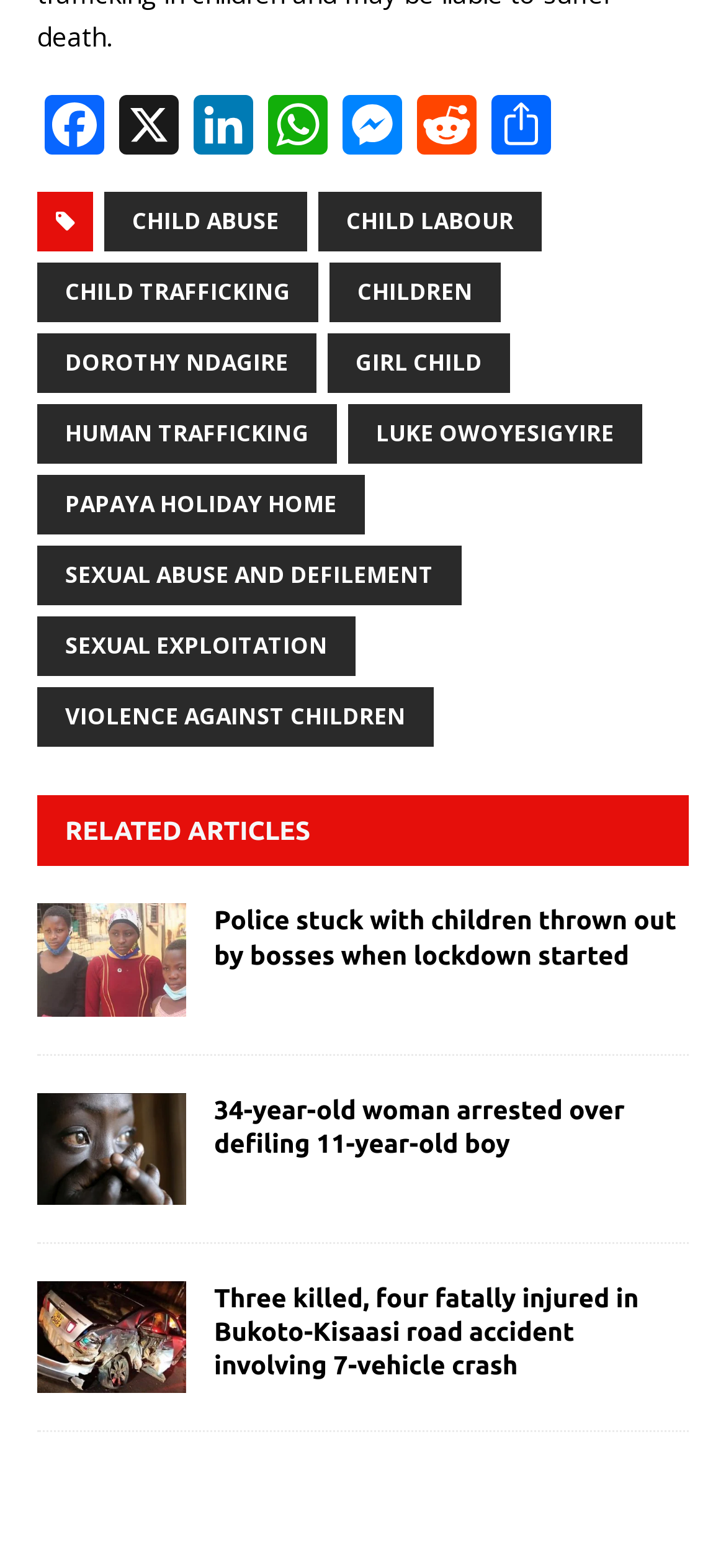Can you show the bounding box coordinates of the region to click on to complete the task described in the instruction: "Share on Facebook"?

[0.051, 0.061, 0.154, 0.104]